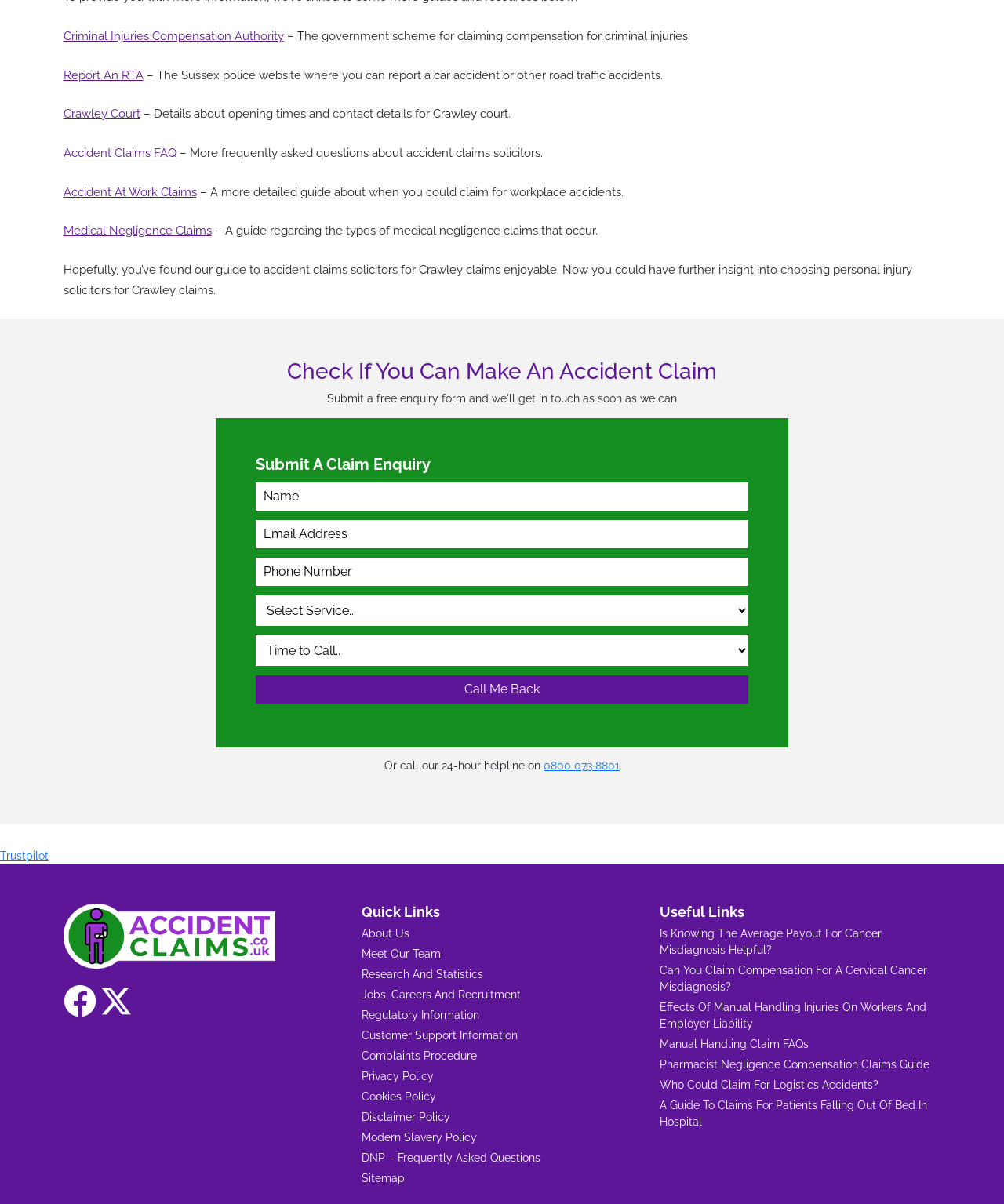For the given element description Sitemap, determine the bounding box coordinates of the UI element. The coordinates should follow the format (top-left x, top-left y, bottom-right x, bottom-right y) and be within the range of 0 to 1.

[0.36, 0.972, 0.64, 0.986]